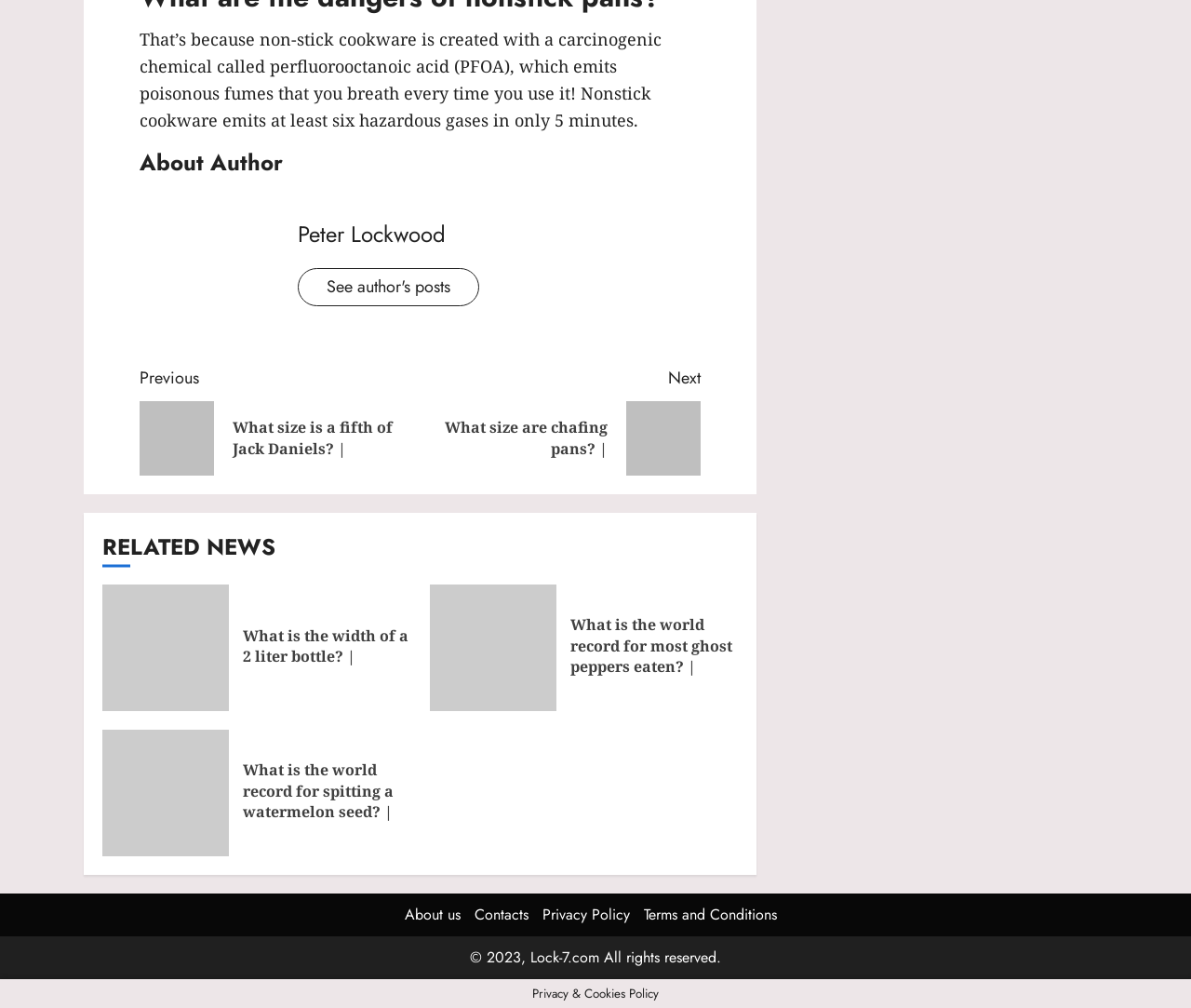Please examine the image and answer the question with a detailed explanation:
What is the name of the website?

The website's name is mentioned in the footer section, which has a static text element with the copyright information '© 2023, Lock-7.com All rights reserved'.